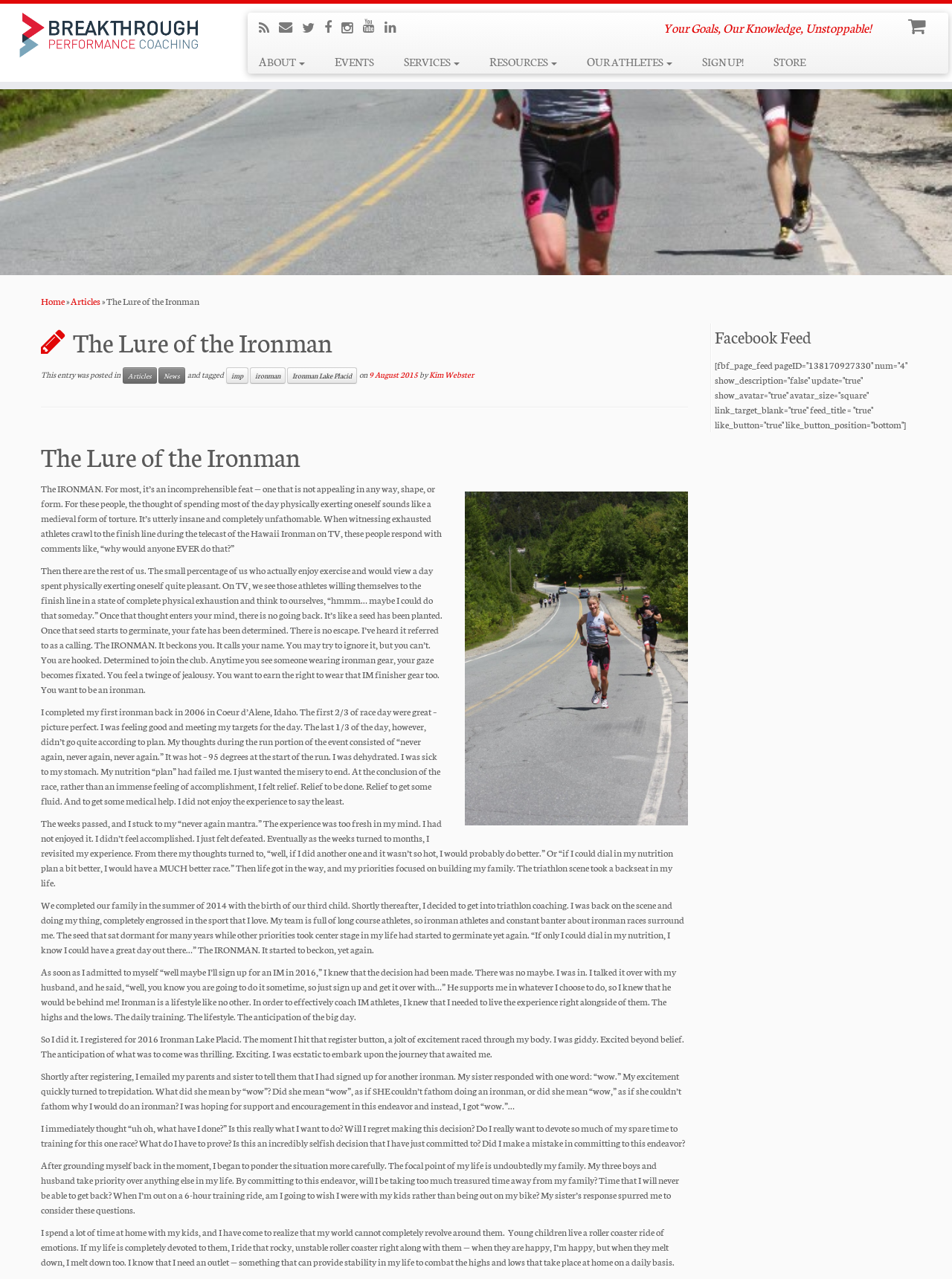Determine the bounding box coordinates for the clickable element to execute this instruction: "Click the 'Articles' link". Provide the coordinates as four float numbers between 0 and 1, i.e., [left, top, right, bottom].

[0.074, 0.23, 0.105, 0.24]